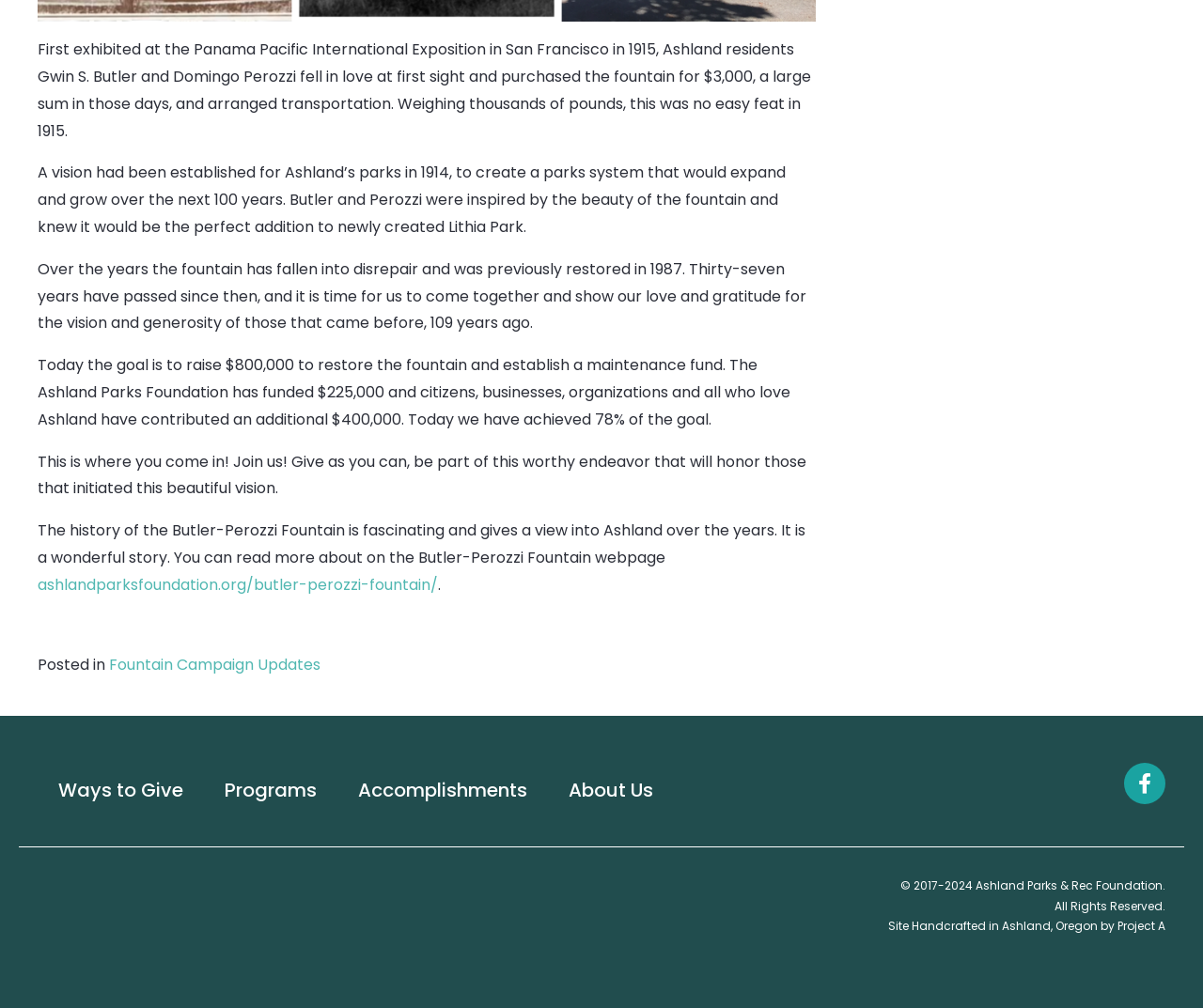Given the element description: "Fountain Campaign Updates", predict the bounding box coordinates of the UI element it refers to, using four float numbers between 0 and 1, i.e., [left, top, right, bottom].

[0.091, 0.648, 0.266, 0.67]